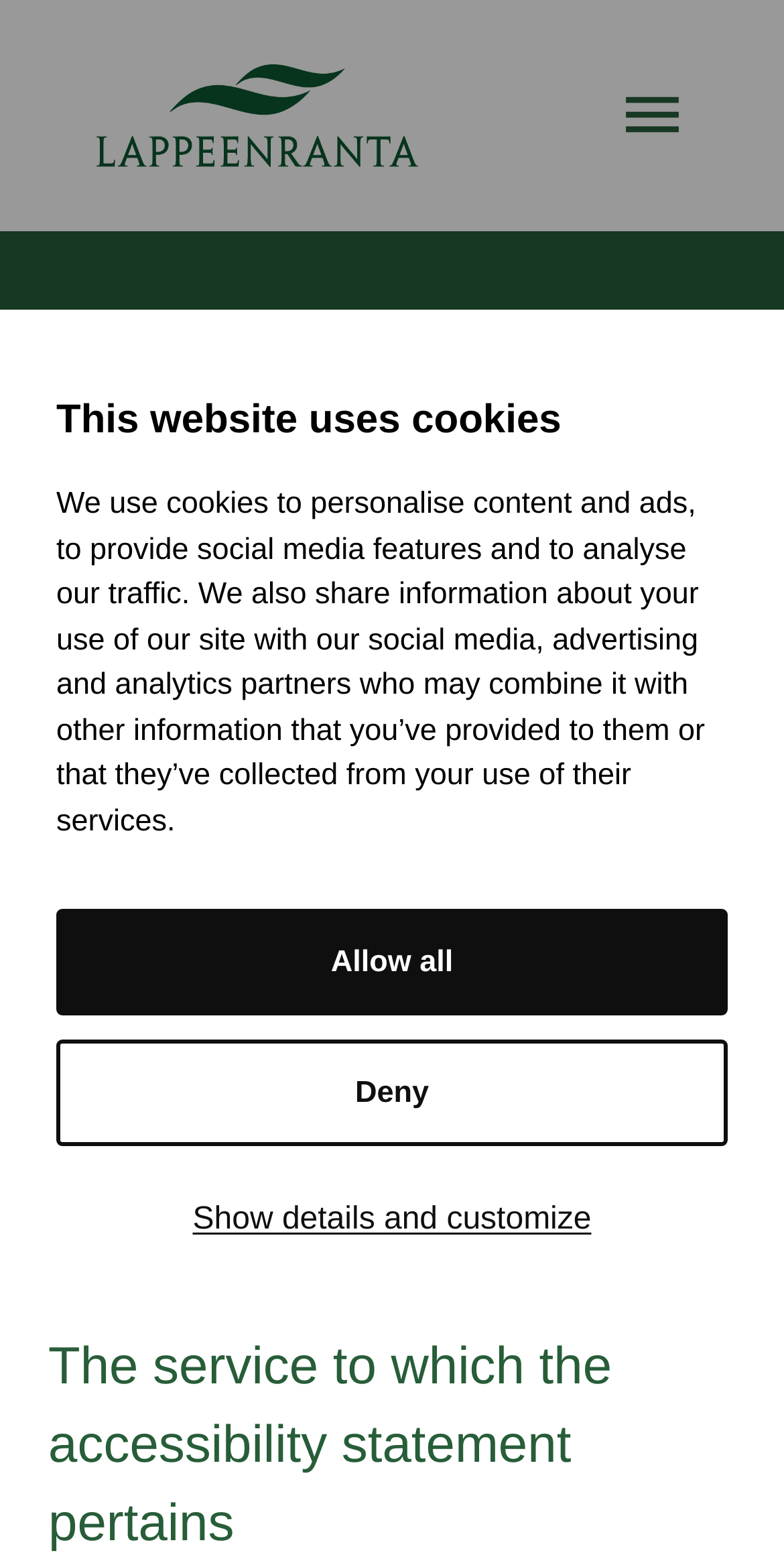What is the purpose of this webpage?
Refer to the image and provide a one-word or short phrase answer.

Accessibility statement